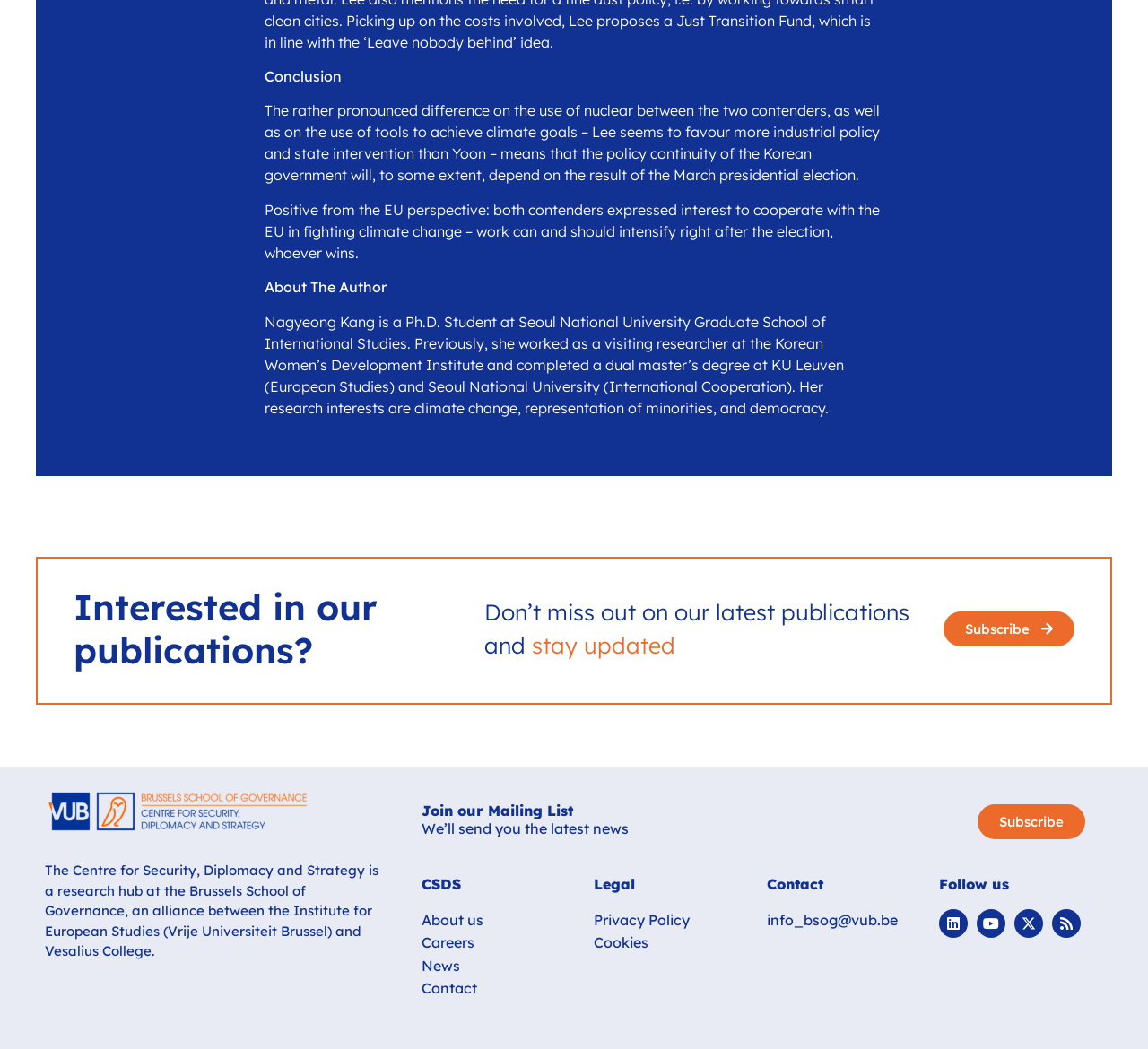Please find the bounding box coordinates of the element's region to be clicked to carry out this instruction: "Read about the author".

[0.23, 0.265, 0.337, 0.282]